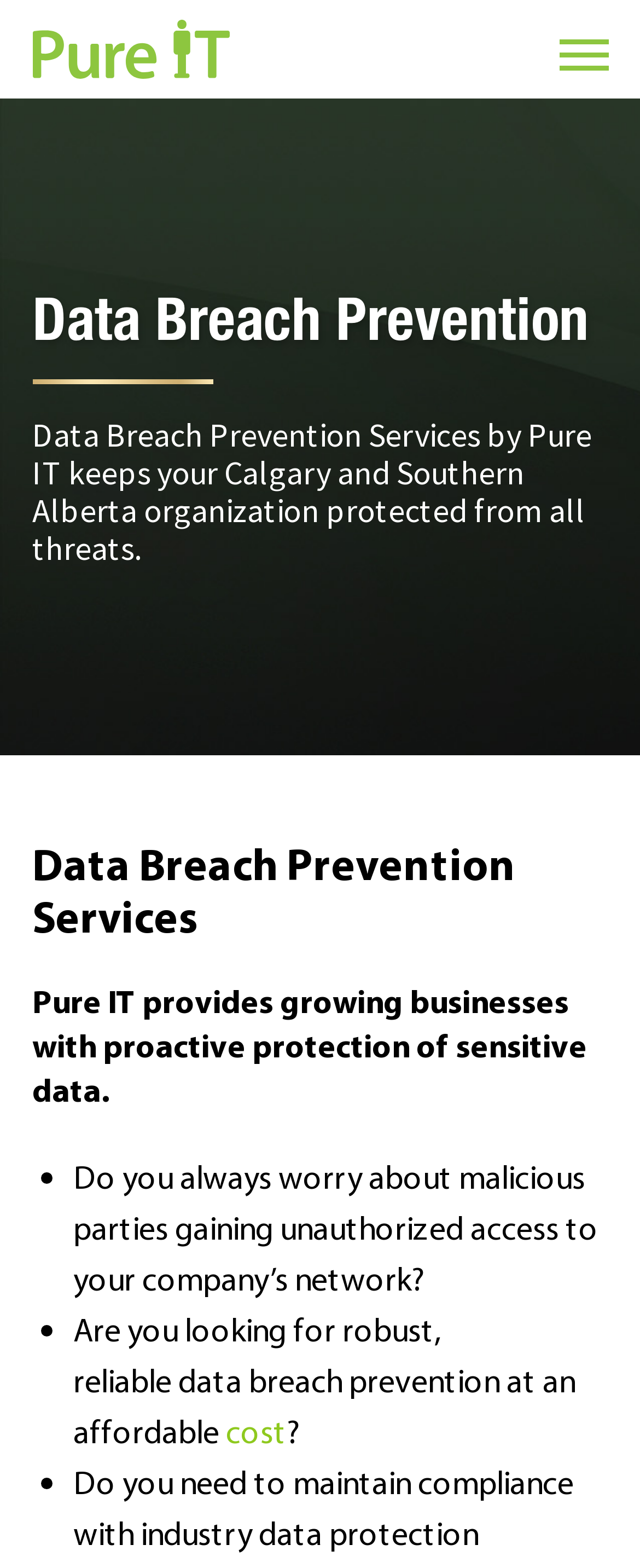Identify the bounding box of the HTML element described as: "Microsoft 365 Services".

[0.56, 0.406, 0.991, 0.425]